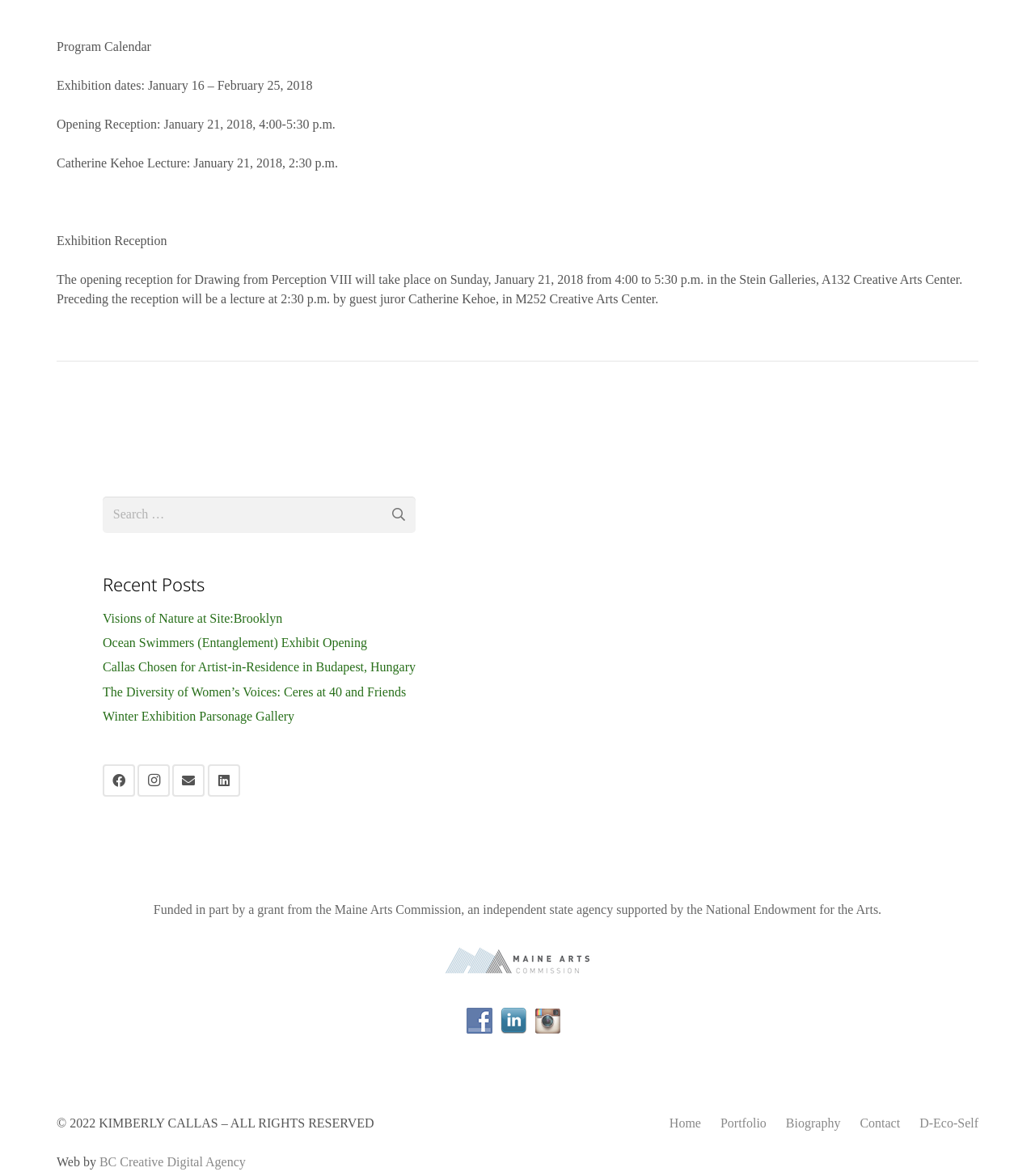Find the bounding box coordinates of the clickable region needed to perform the following instruction: "Go to the home page". The coordinates should be provided as four float numbers between 0 and 1, i.e., [left, top, right, bottom].

[0.647, 0.949, 0.677, 0.961]